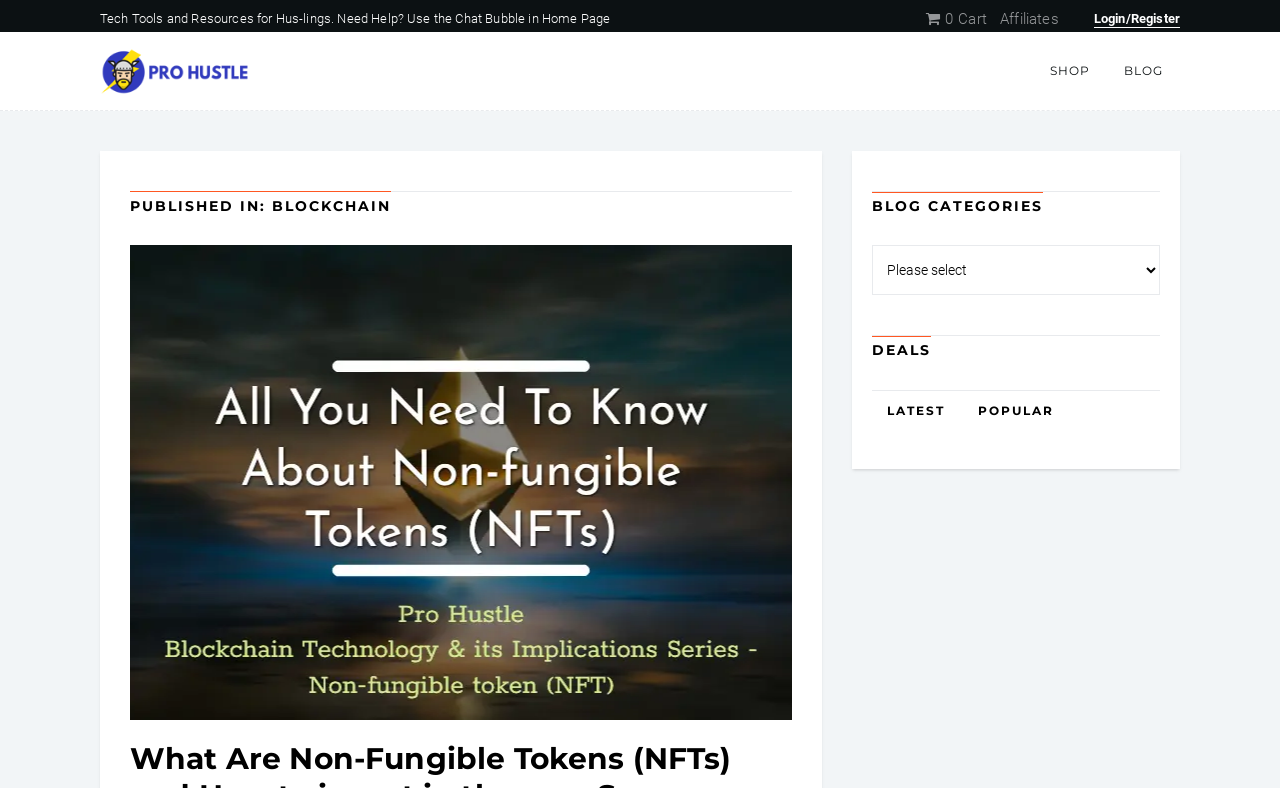Please specify the coordinates of the bounding box for the element that should be clicked to carry out this instruction: "Open the cart". The coordinates must be four float numbers between 0 and 1, formatted as [left, top, right, bottom].

[0.723, 0.013, 0.771, 0.036]